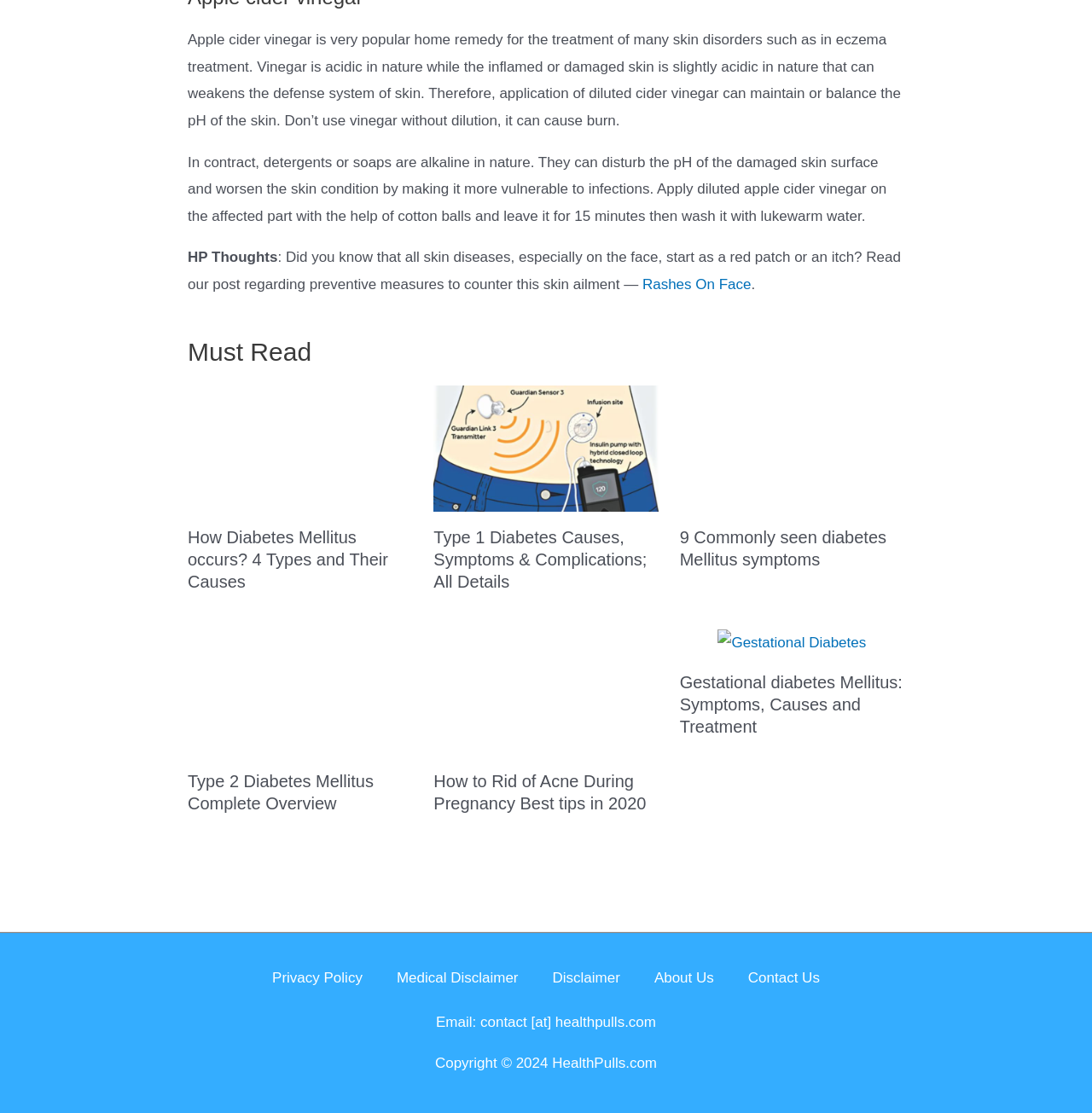Determine the bounding box coordinates for the region that must be clicked to execute the following instruction: "View the page about Gestational Diabetes".

[0.657, 0.57, 0.793, 0.584]